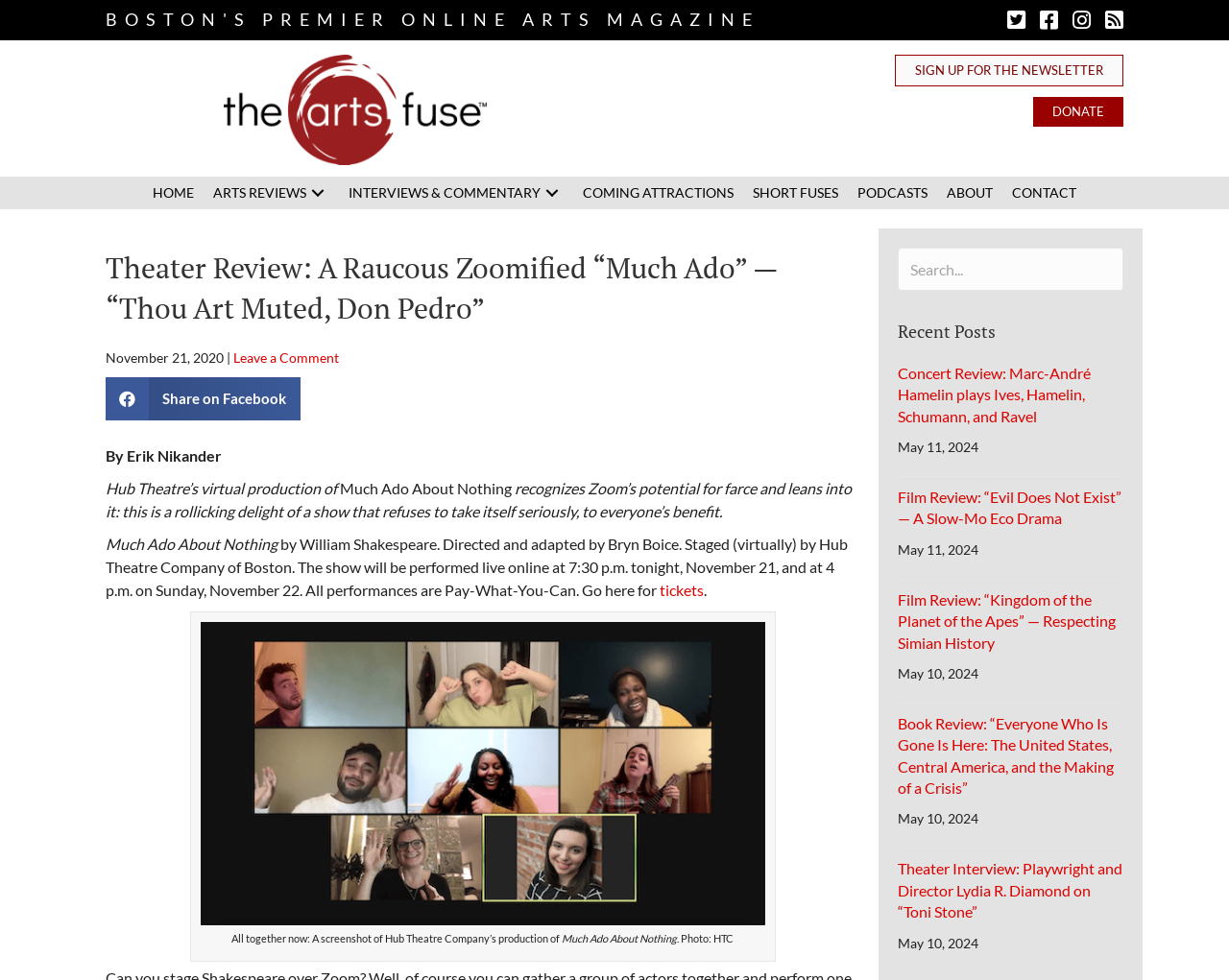Find the bounding box coordinates of the UI element according to this description: "Sign Up for the Newsletter".

[0.728, 0.056, 0.914, 0.088]